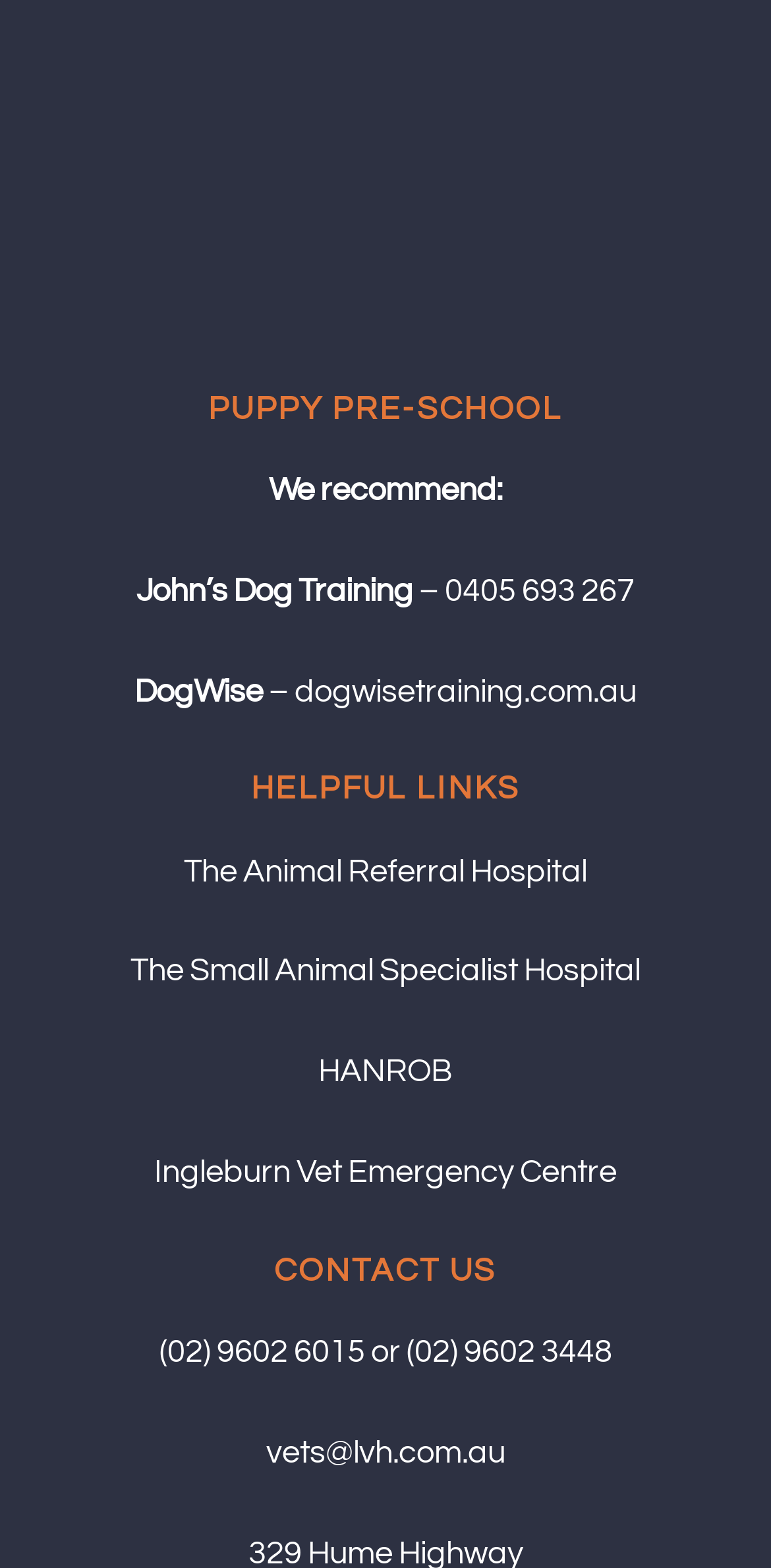Identify the bounding box coordinates of the element to click to follow this instruction: 'connect with facebook'. Ensure the coordinates are four float values between 0 and 1, provided as [left, top, right, bottom].

None